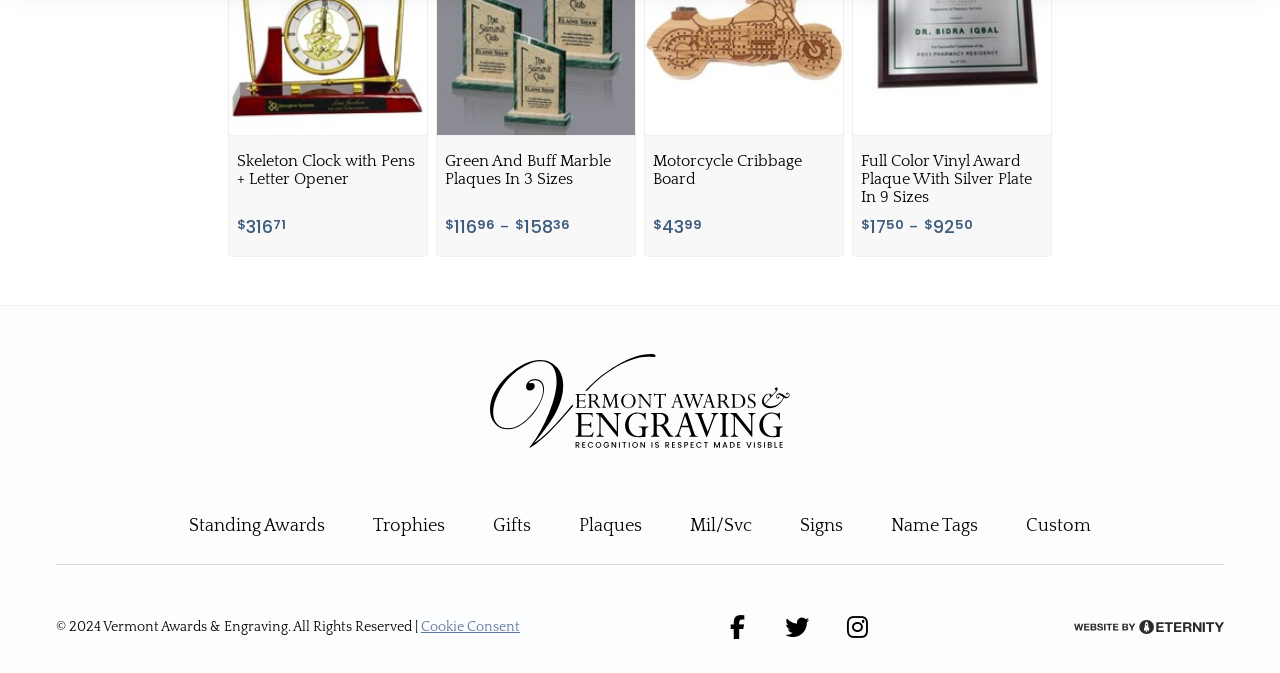Identify the bounding box coordinates for the element that needs to be clicked to fulfill this instruction: "View Trophies". Provide the coordinates in the format of four float numbers between 0 and 1: [left, top, right, bottom].

[0.291, 0.766, 0.348, 0.796]